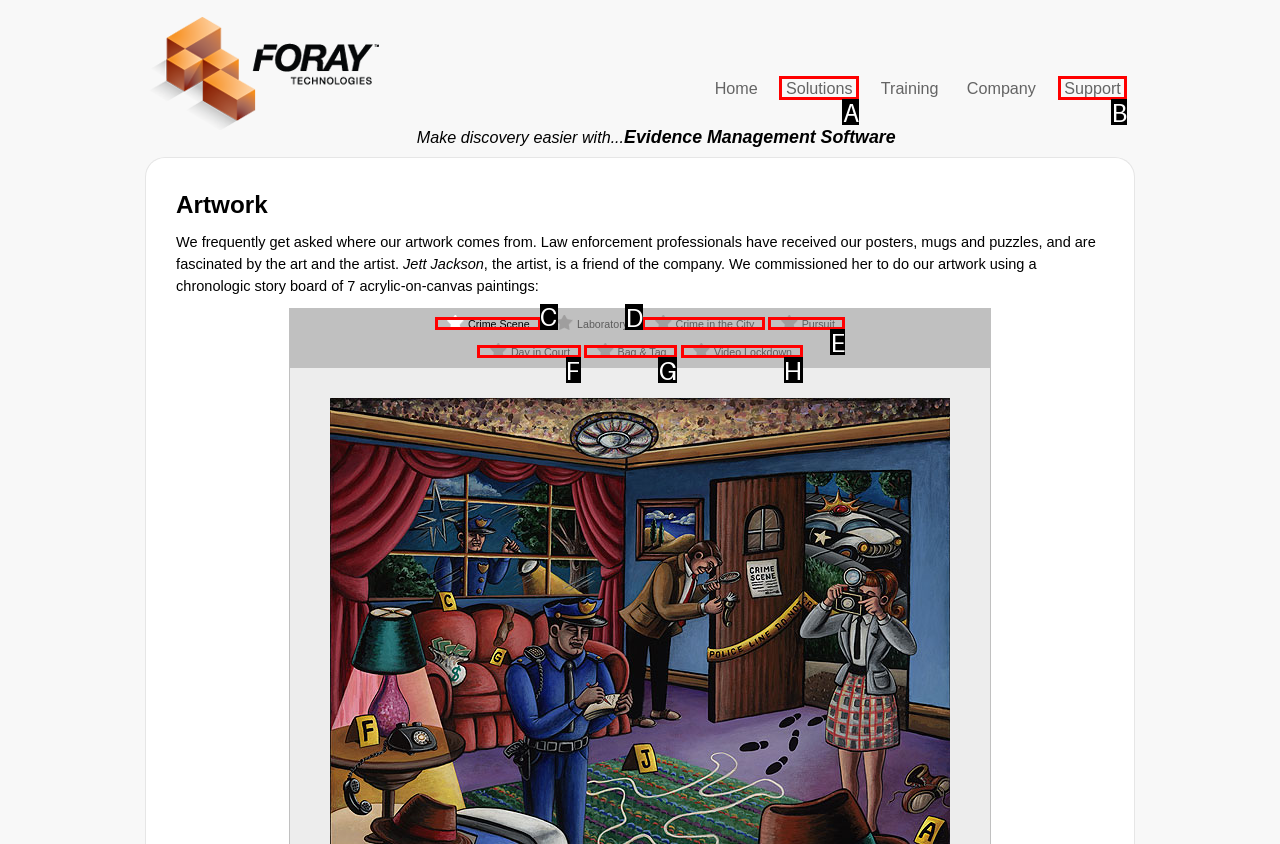Point out the UI element to be clicked for this instruction: View the 'Crime Scene' artwork. Provide the answer as the letter of the chosen element.

C